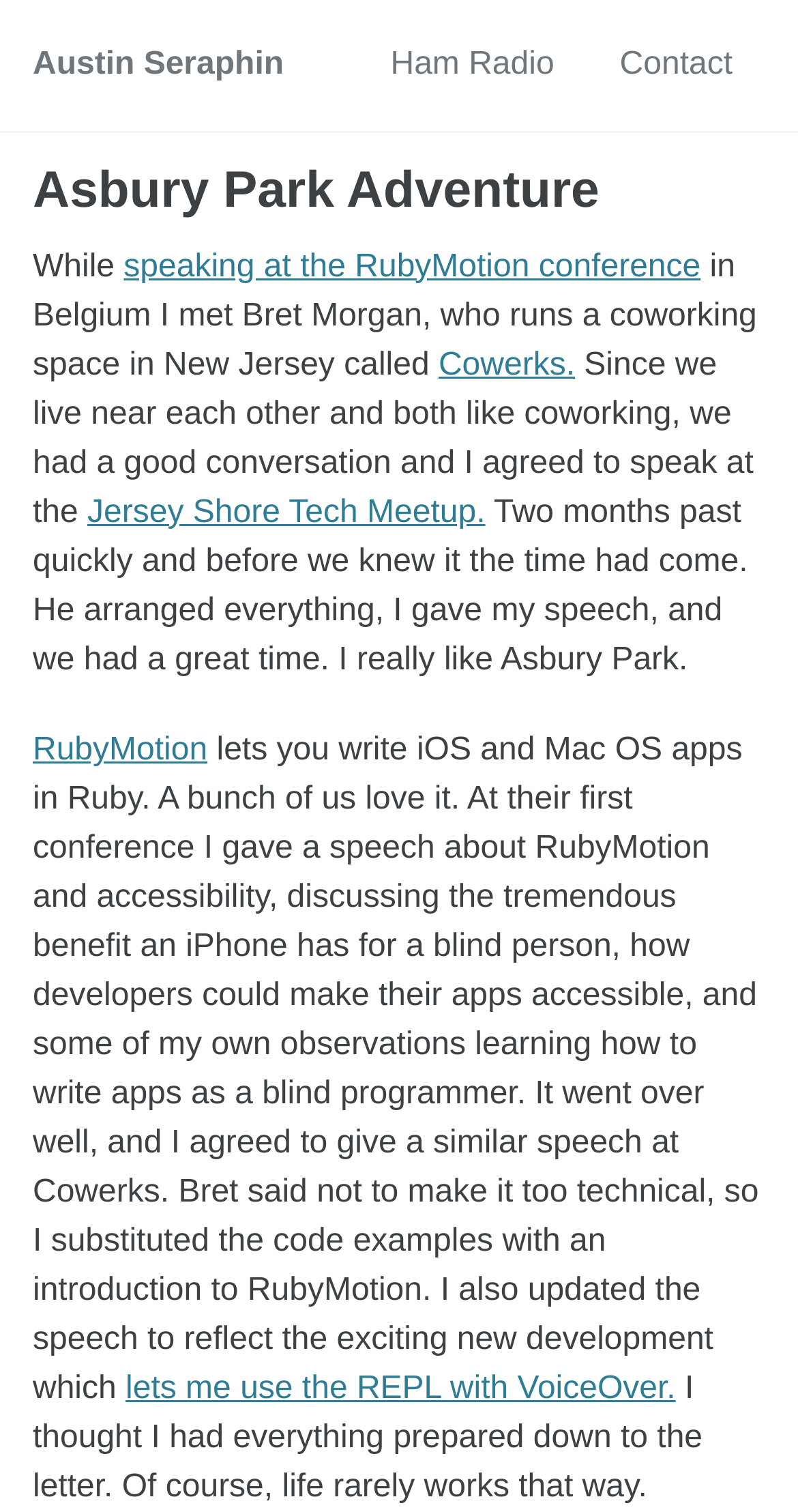Locate the bounding box coordinates of the clickable area to execute the instruction: "Contact Austin Seraphin". Provide the coordinates as four float numbers between 0 and 1, represented as [left, top, right, bottom].

[0.777, 0.027, 0.918, 0.06]